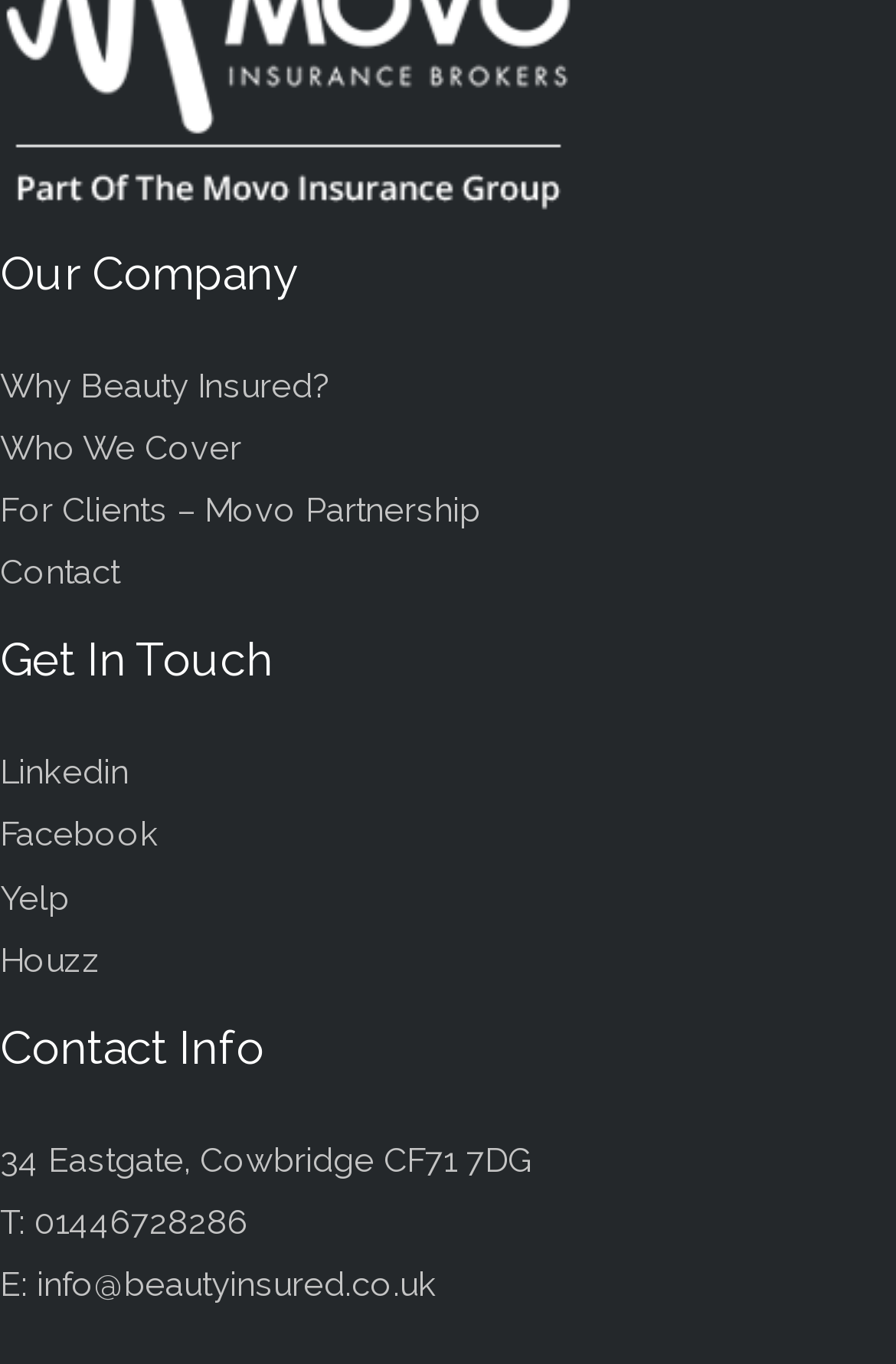What social media platforms are linked?
Using the information from the image, answer the question thoroughly.

The links to social media platforms can be found in the 'Get In Touch' section of the footer, which contains navigation links to Linkedin, Facebook, Yelp, and Houzz.